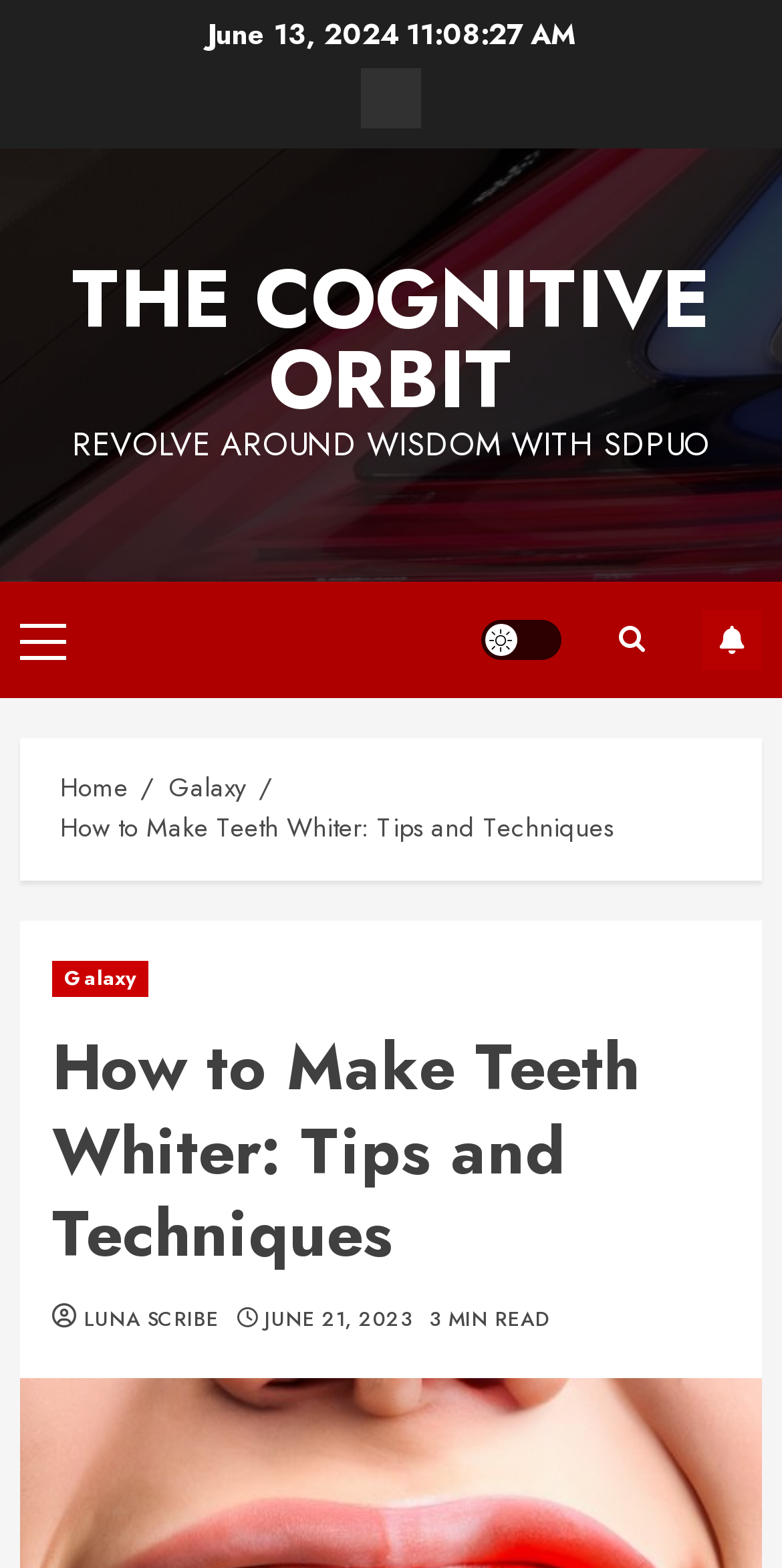Construct a comprehensive description capturing every detail on the webpage.

The webpage is about teeth whitening, providing various tips and techniques for achieving whiter teeth. At the top left of the page, there is a date "June 13, 2024" displayed. Next to it, there is a link with a galaxy icon. The website's title "THE COGNITIVE ORBIT" is prominently displayed at the top center of the page, accompanied by a subtitle "REVOLVE AROUND WISDOM WITH SDPUO".

On the top right, there are several links, including "Primary Menu", a "Light/Dark Button", a search icon, and a "SUBSCRIBE" button. Below these links, there is a navigation section with breadcrumbs, showing the current page's location within the website's hierarchy. The breadcrumbs include links to "Home", "Galaxy", and the current page "How to Make Teeth Whiter: Tips and Techniques".

The main content of the page is headed by a title "How to Make Teeth Whiter: Tips and Techniques", which is centered at the top of the main section. Below the title, there are links to "Galaxy" and "LUNA SCRIBE", as well as a date "JUNE 21, 2023" and a "3 MIN READ" indicator, suggesting the estimated time it takes to read the article.